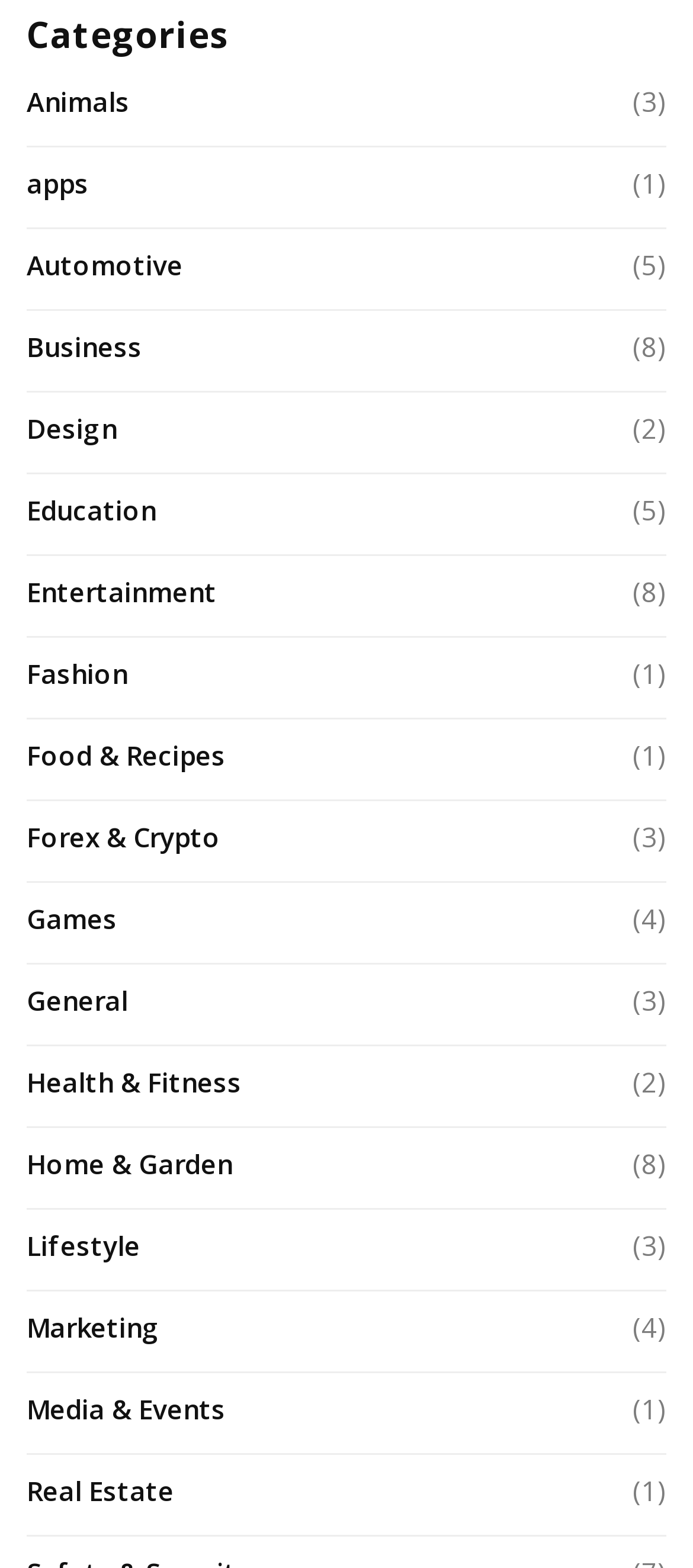What is the category with the most items?
Please provide a comprehensive answer based on the visual information in the image.

I looked at the numbers in parentheses next to each category link and found that 'Business' has the highest number, which is 8.